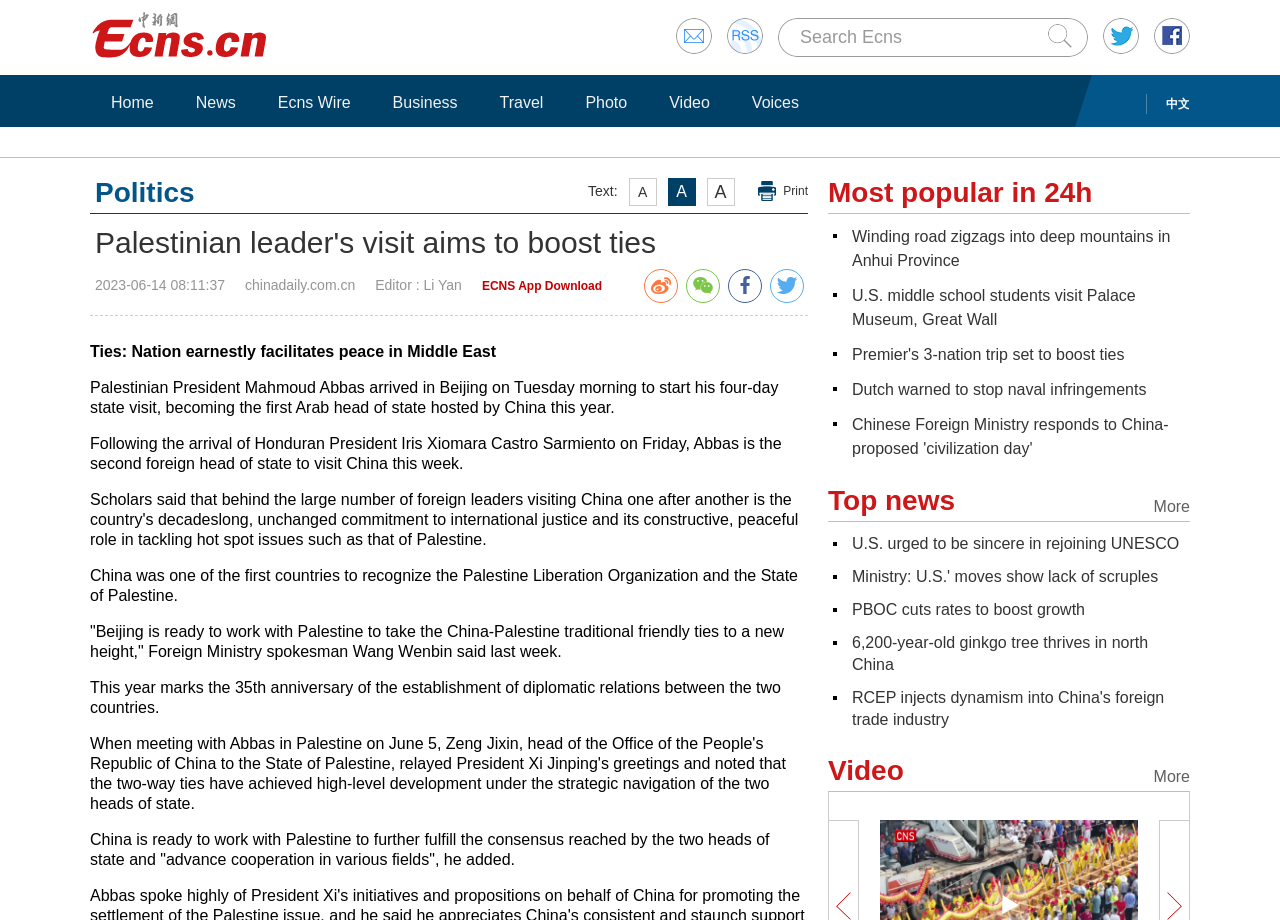Please find the bounding box coordinates of the element's region to be clicked to carry out this instruction: "Read more about Palestinian leader's visit".

[0.07, 0.246, 0.631, 0.283]